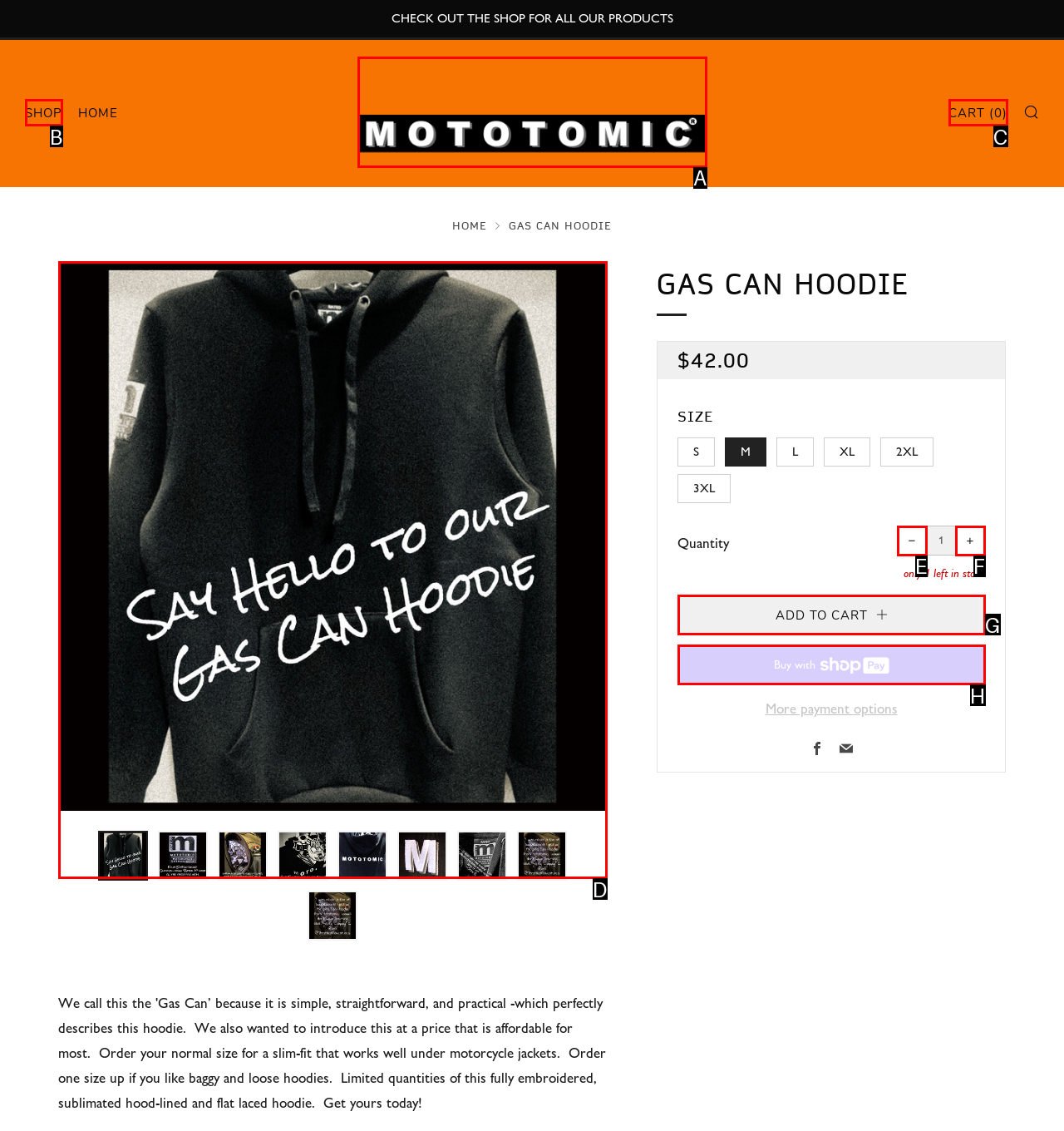Please provide the letter of the UI element that best fits the following description: Mail Order With UK Postage
Respond with the letter from the given choices only.

None